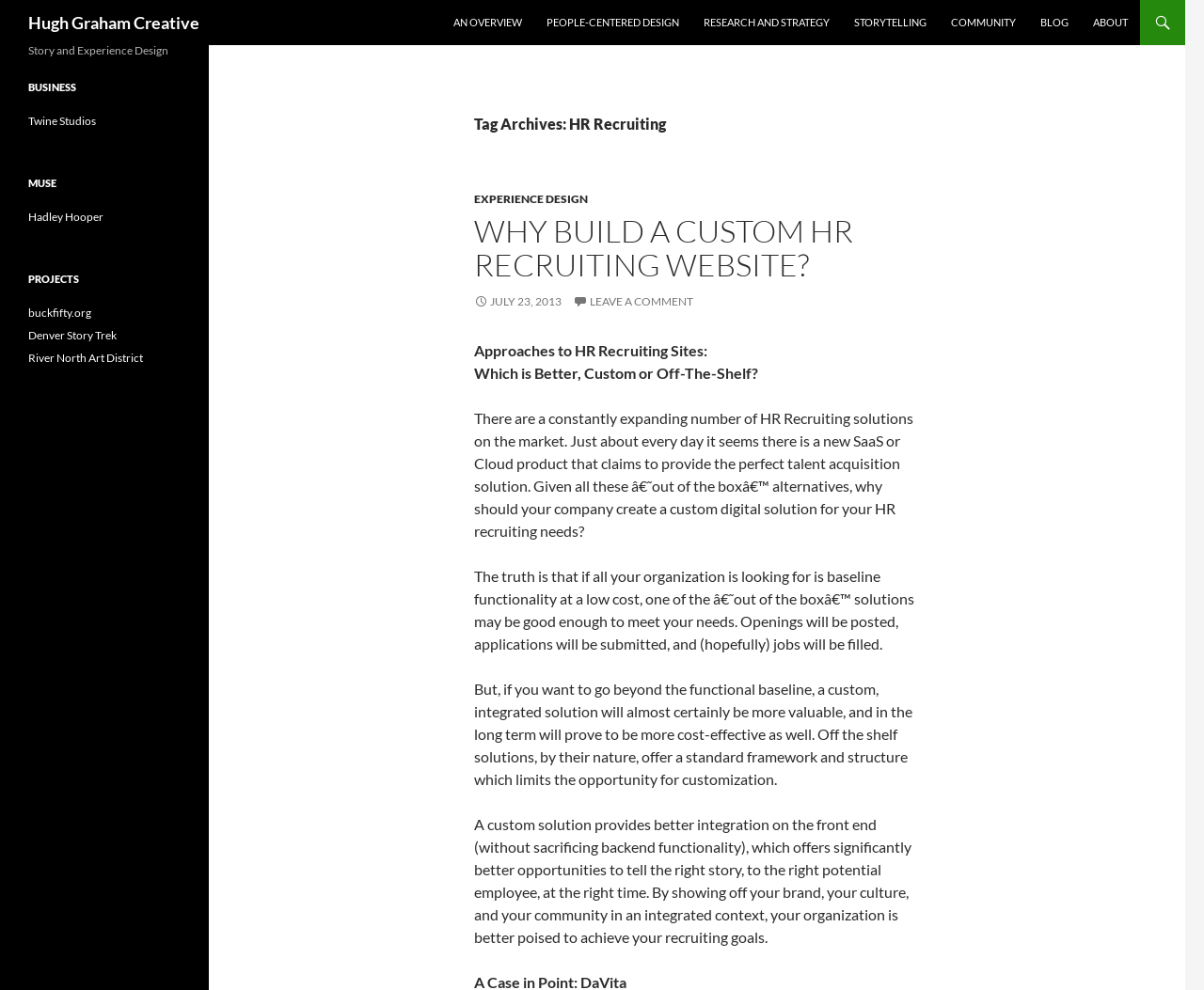Identify the bounding box coordinates of the part that should be clicked to carry out this instruction: "Explore 'PROJECTS'".

[0.023, 0.274, 0.15, 0.291]